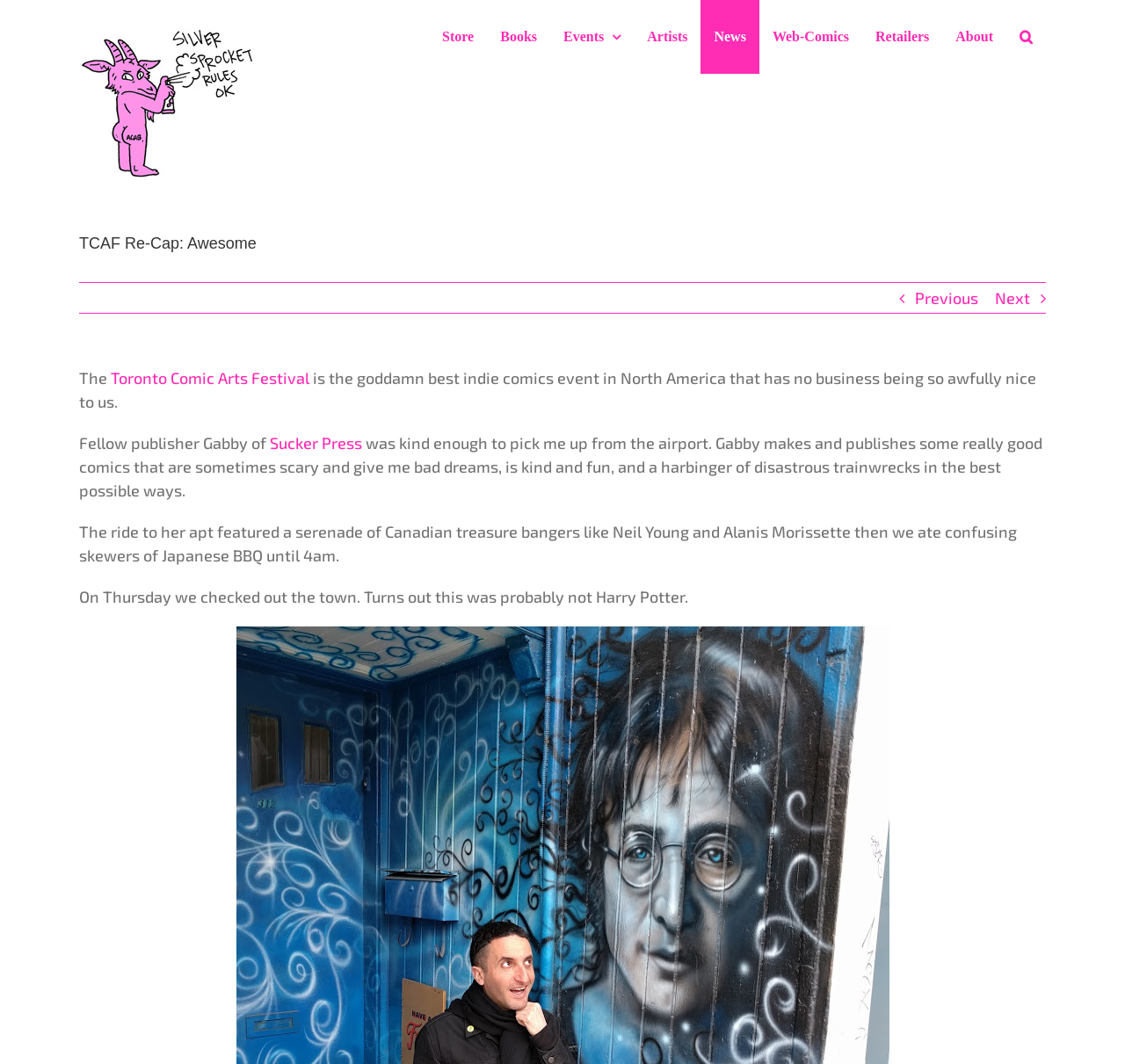Provide your answer to the question using just one word or phrase: What type of music was played during the ride?

Canadian treasure bangers